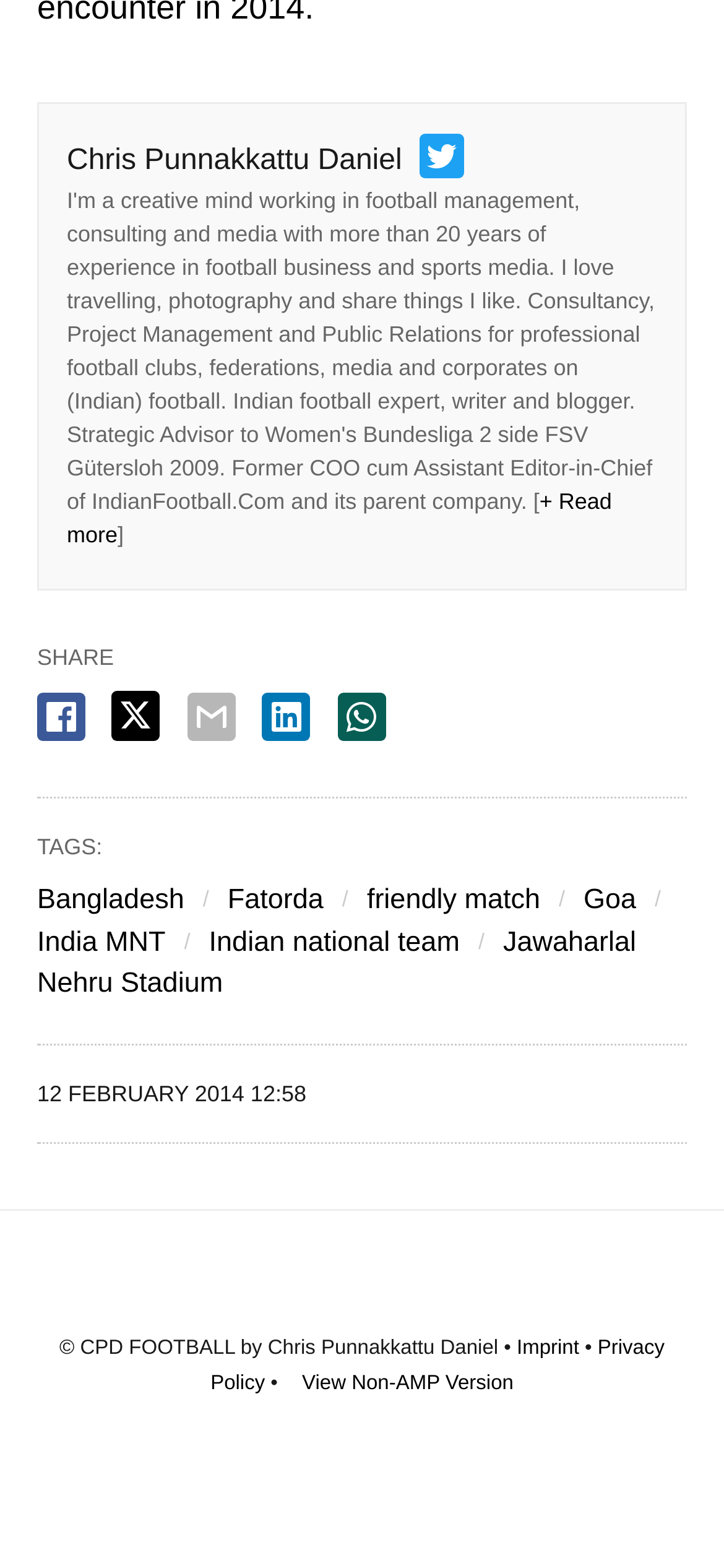Please give a succinct answer using a single word or phrase:
Who is the author of the webpage?

Chris Punnakkattu Daniel